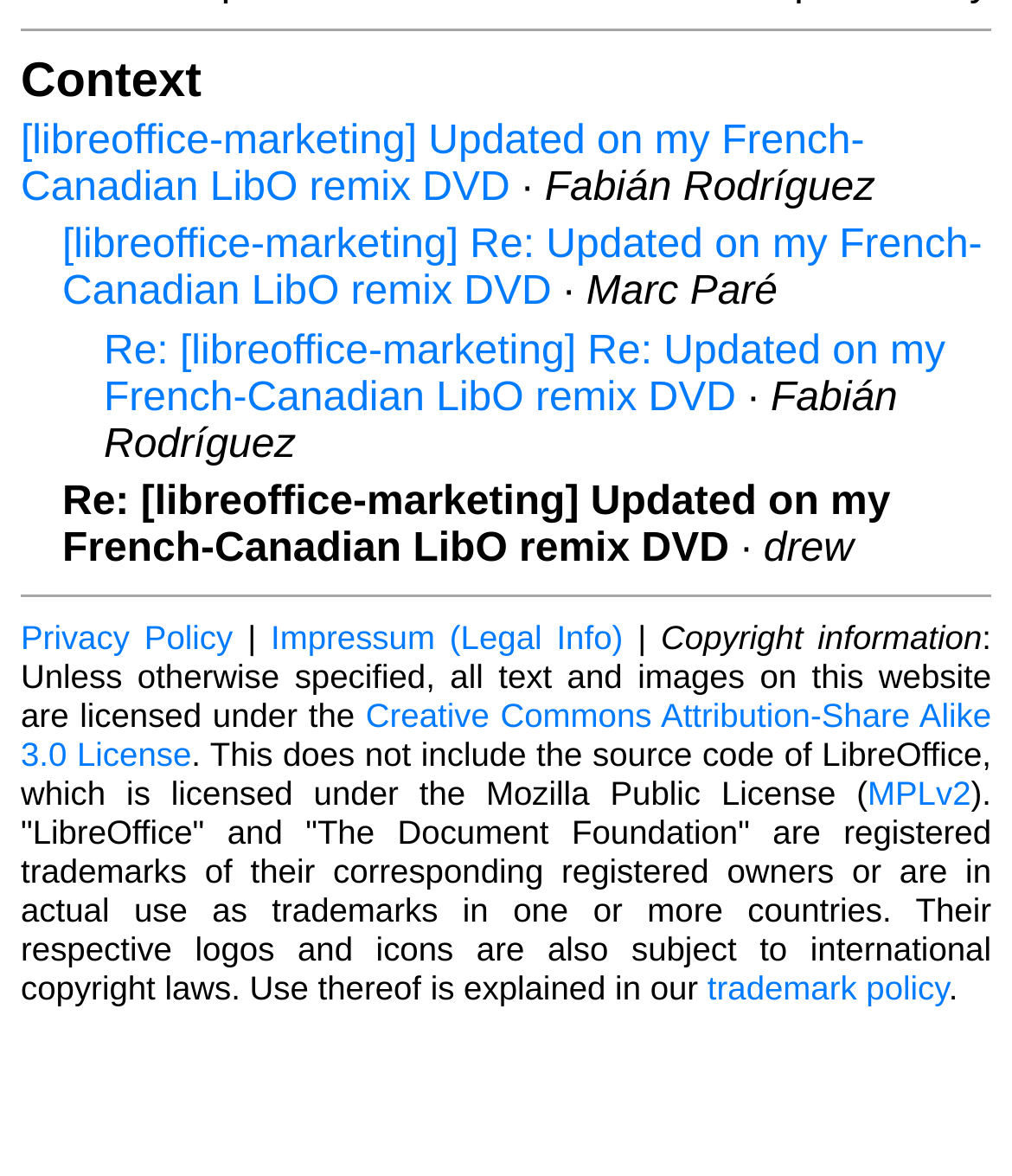Please provide a short answer using a single word or phrase for the question:
Who is the author of the second post?

Marc Paré